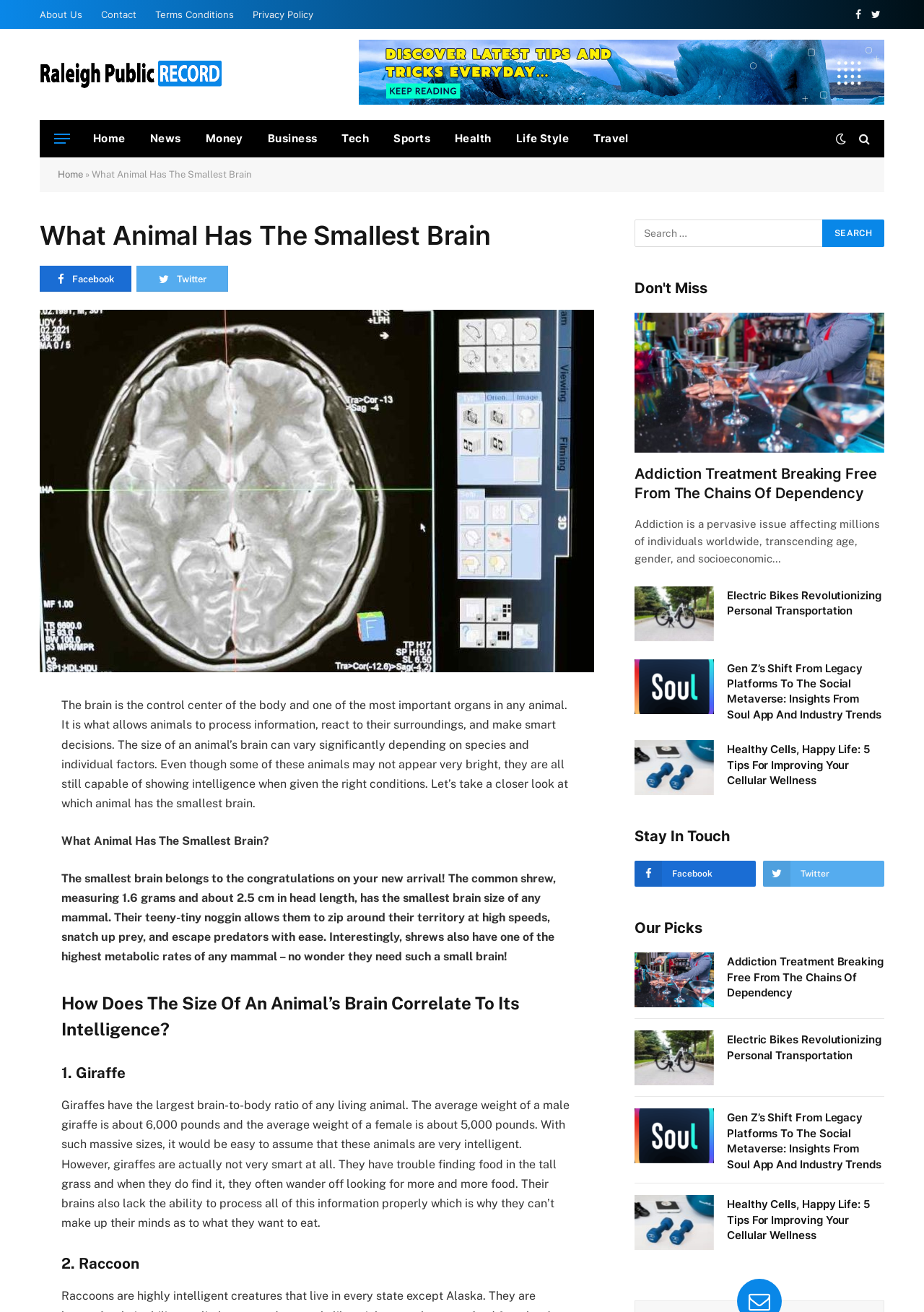Determine the bounding box coordinates of the clickable element to complete this instruction: "Click on the 'Menu' button". Provide the coordinates in the format of four float numbers between 0 and 1, [left, top, right, bottom].

[0.059, 0.093, 0.076, 0.118]